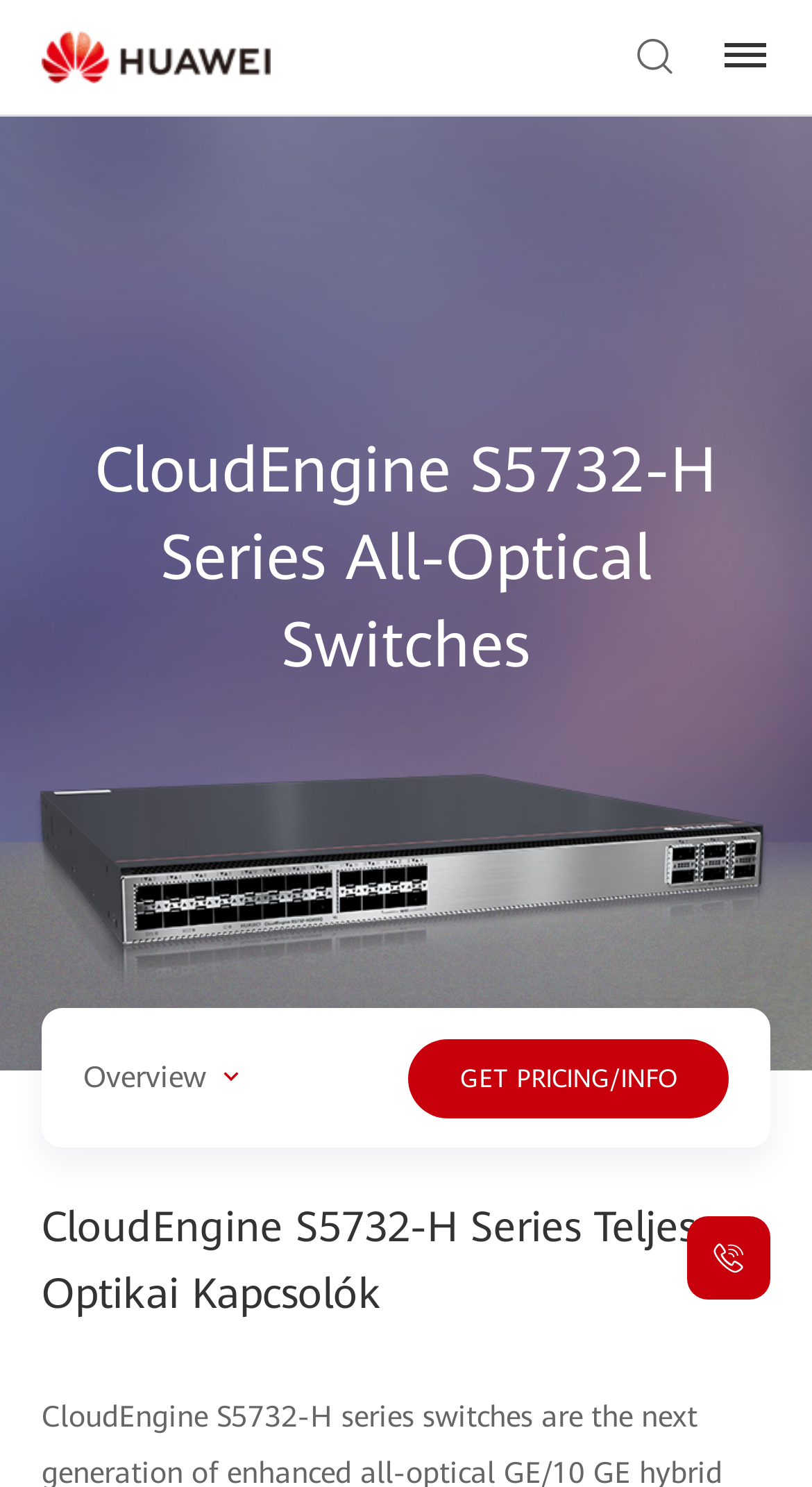Given the element description GET PRICING/INFO, predict the bounding box coordinates for the UI element in the webpage screenshot. The format should be (top-left x, top-left y, bottom-right x, bottom-right y), and the values should be between 0 and 1.

[0.503, 0.698, 0.897, 0.752]